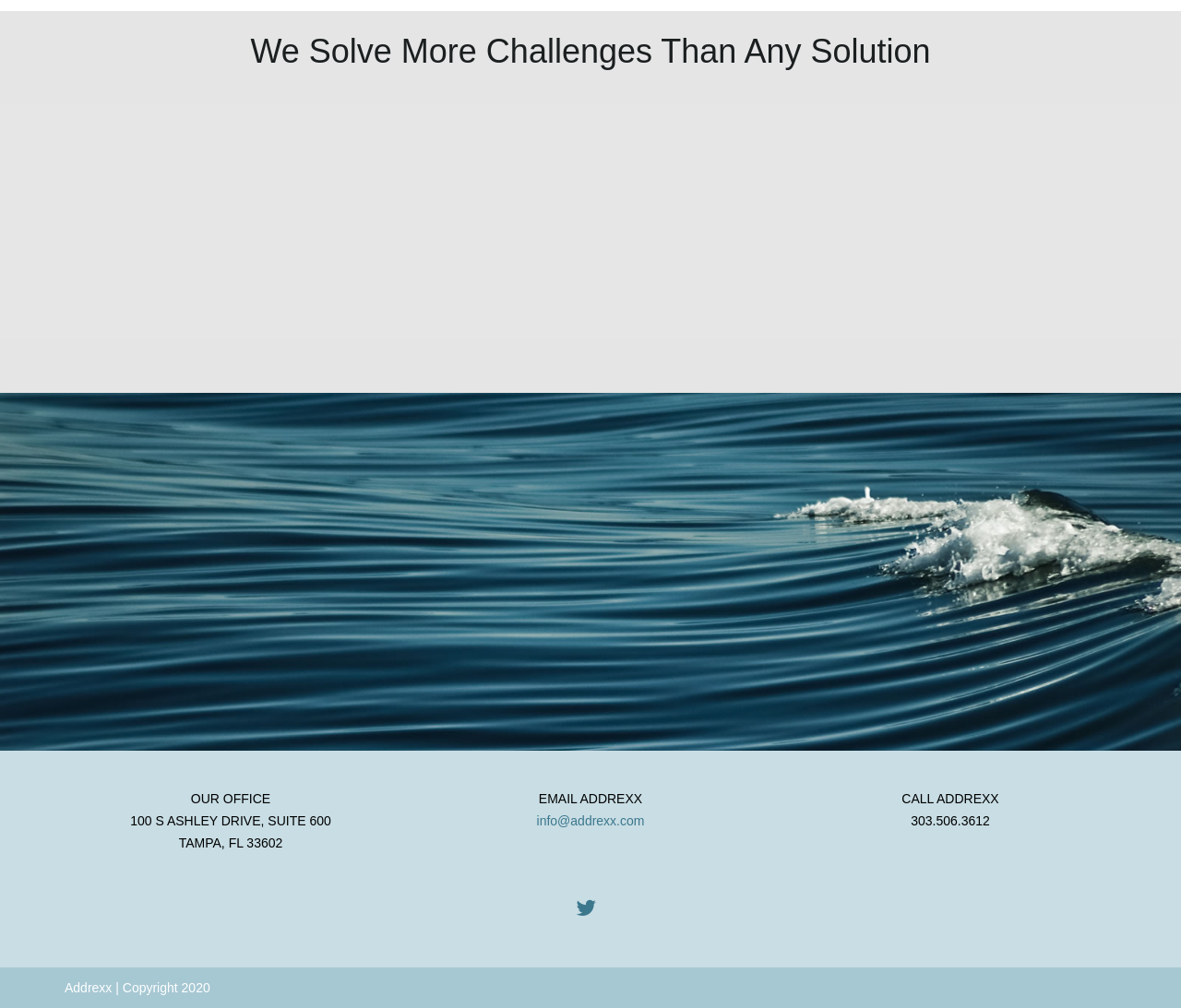From the webpage screenshot, predict the bounding box coordinates (top-left x, top-left y, bottom-right x, bottom-right y) for the UI element described here: info@addrexx.com

[0.454, 0.84, 0.546, 0.855]